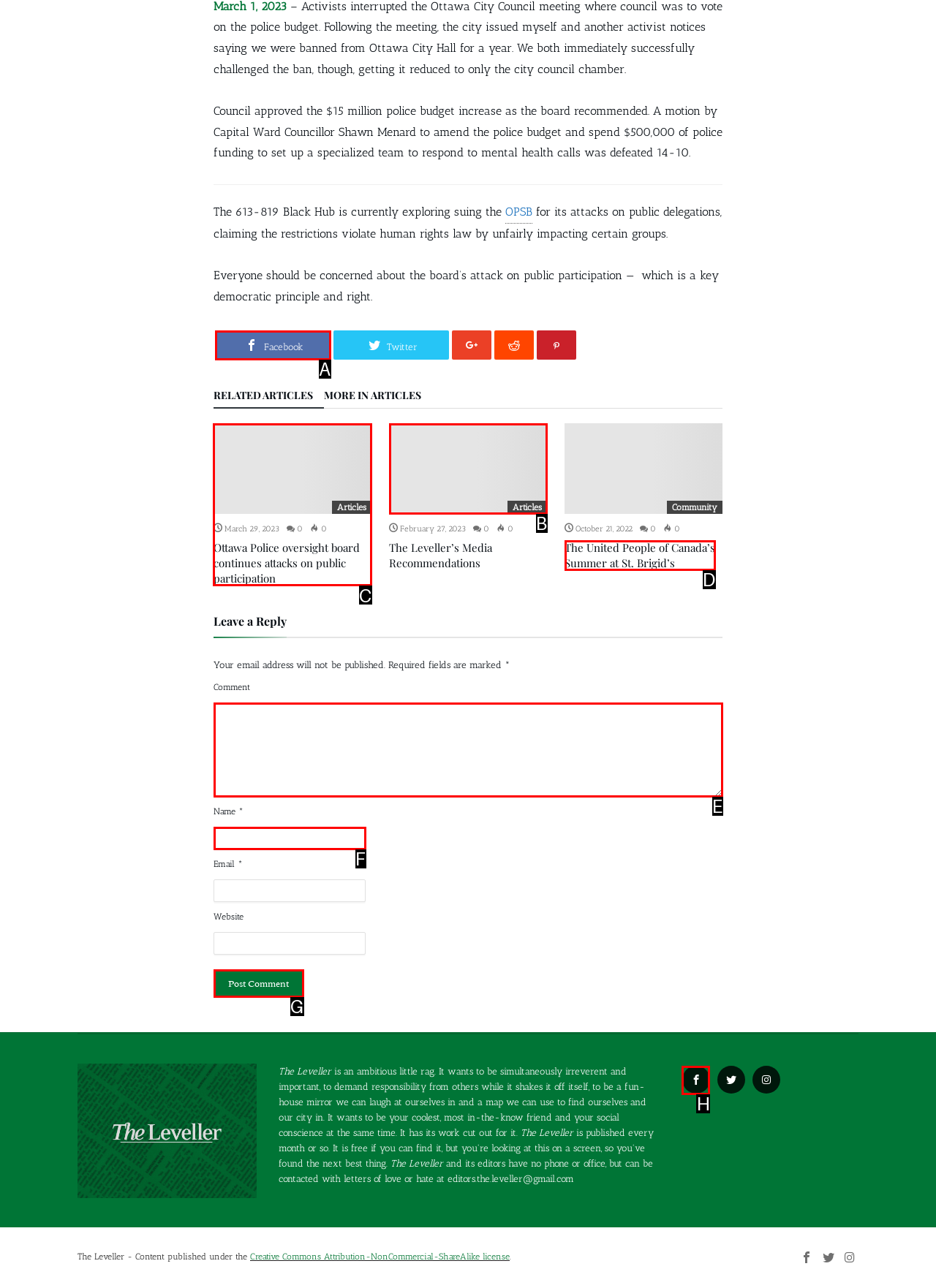To execute the task: Select an article from the list, which one of the highlighted HTML elements should be clicked? Answer with the option's letter from the choices provided.

C